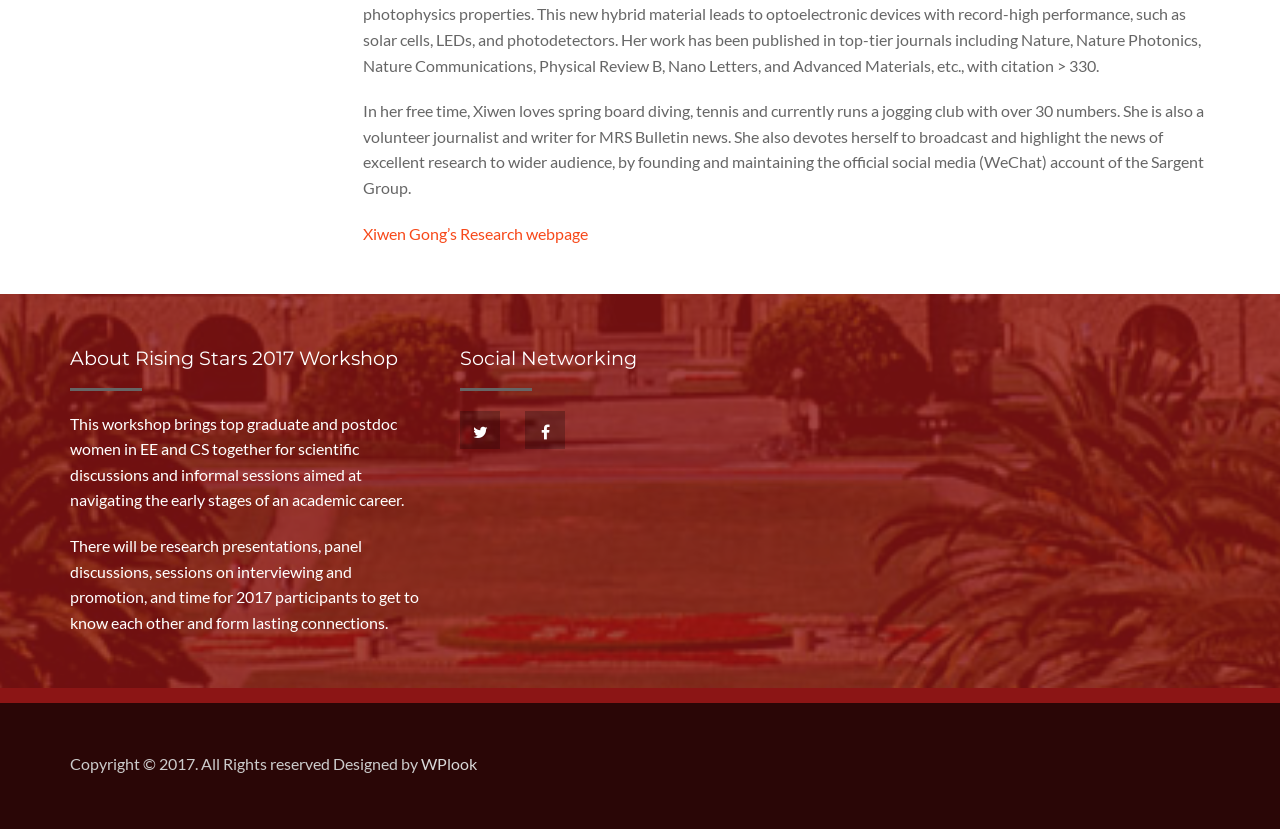What social media platform is mentioned?
Look at the image and respond with a one-word or short-phrase answer.

WeChat